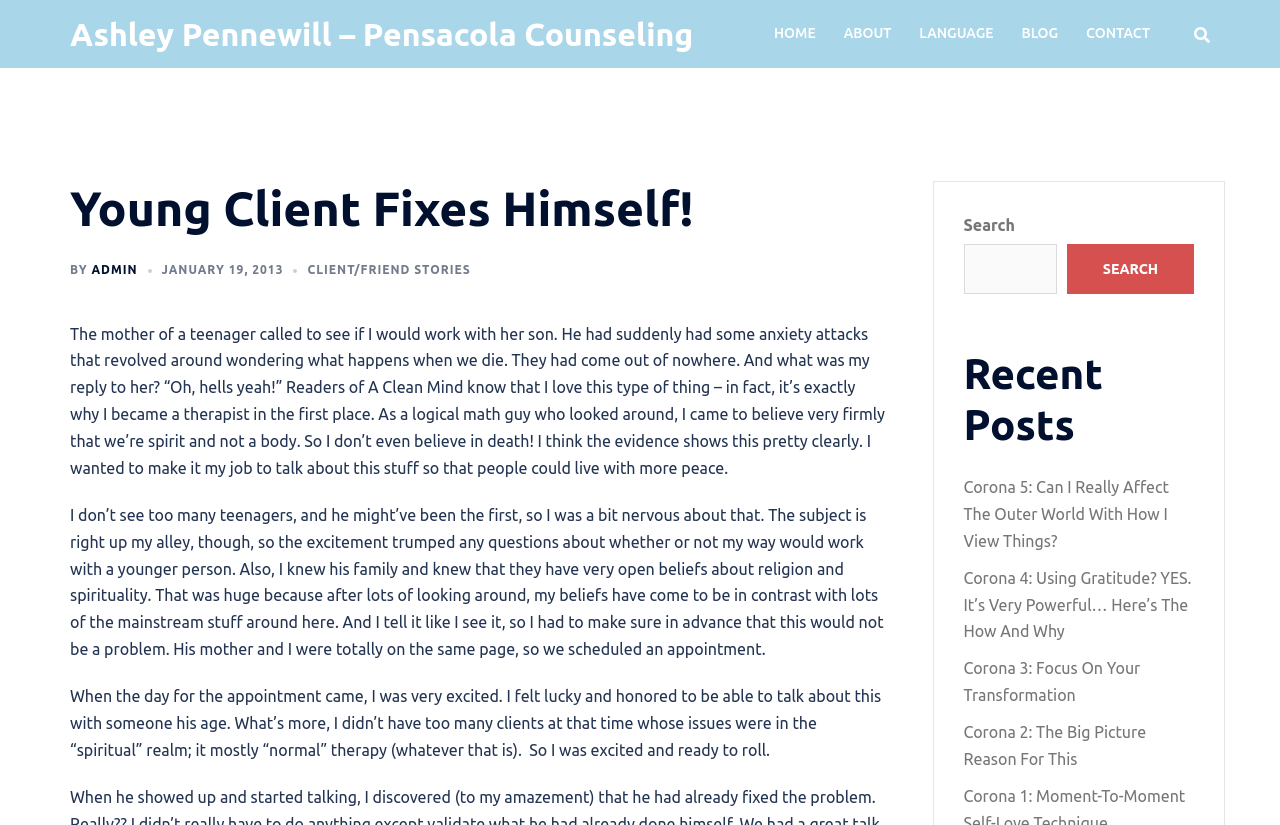Identify the bounding box coordinates of the specific part of the webpage to click to complete this instruction: "Read the recent post Corona 5: Can I Really Affect The Outer World With How I View Things?".

[0.753, 0.579, 0.913, 0.666]